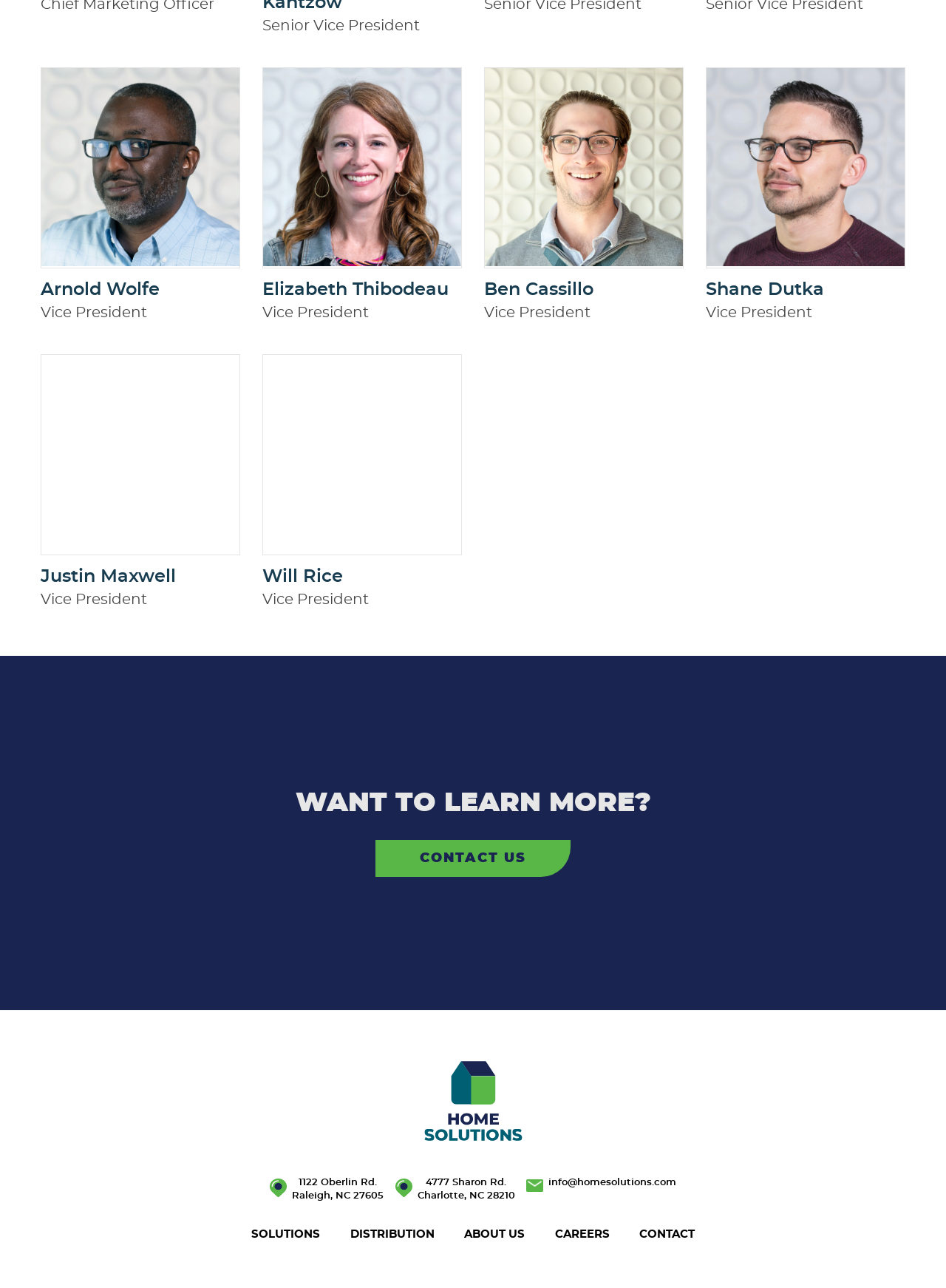What is the link to contact the company?
Using the image as a reference, answer the question in detail.

I found the link element 'CONTACT US' and its bounding box coordinates, which indicate that it is a clickable element, so I concluded that this is the link to contact the company.